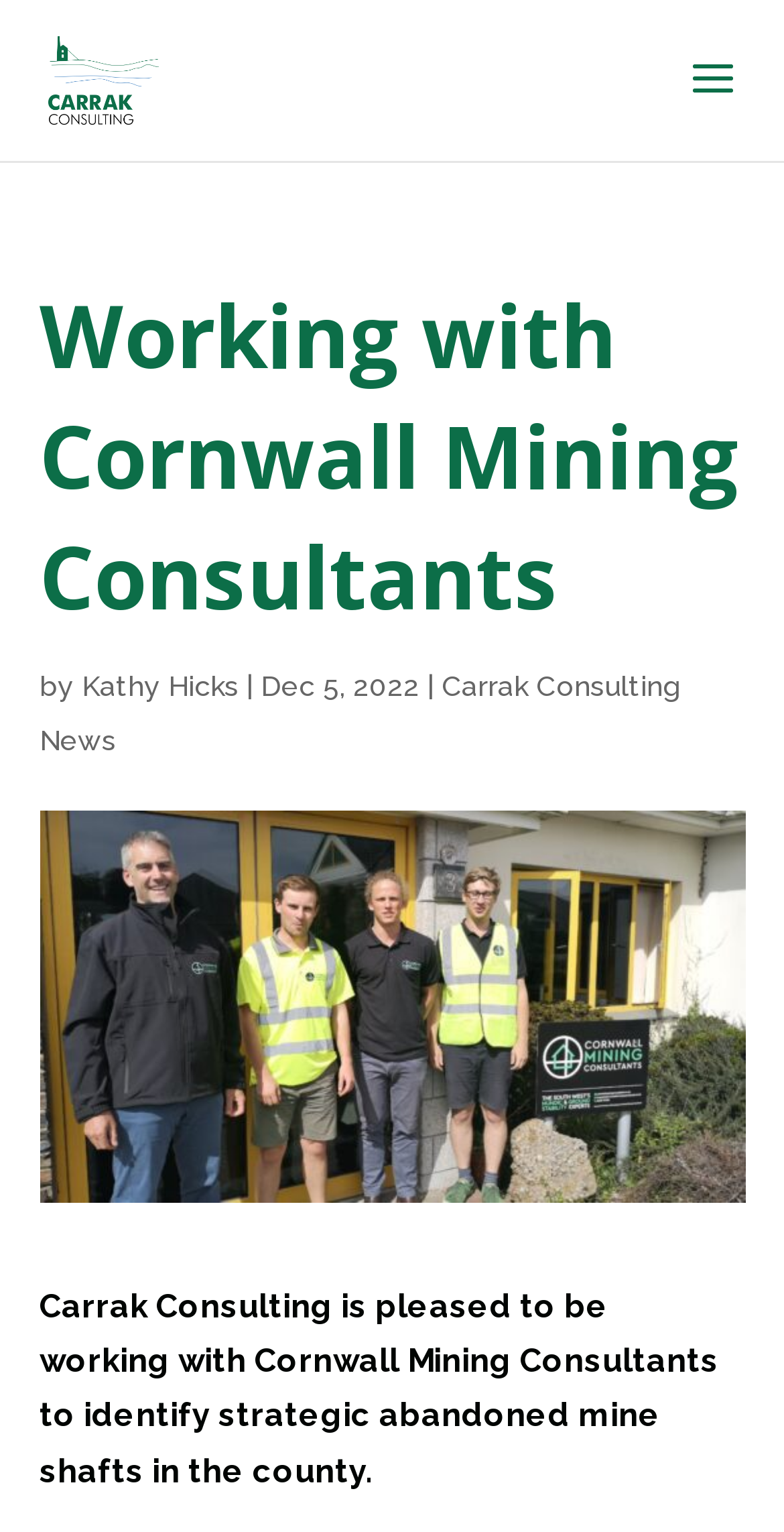Identify the bounding box for the UI element that is described as follows: "Carrak Consulting News".

[0.05, 0.437, 0.868, 0.493]